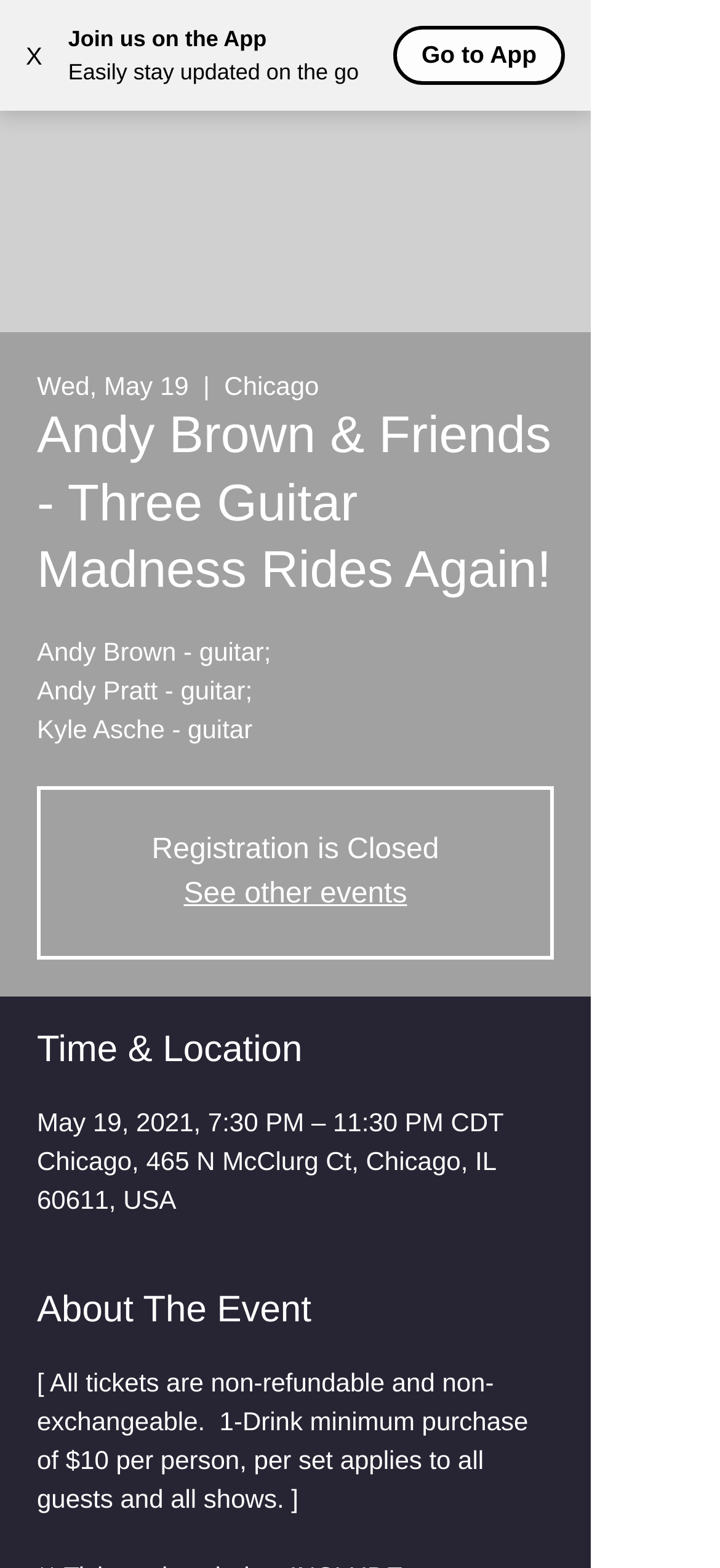What is the event name?
Carefully examine the image and provide a detailed answer to the question.

The event name can be found in the heading element, which is 'Andy Brown & Friends - Three Guitar Madness Rides Again!'.